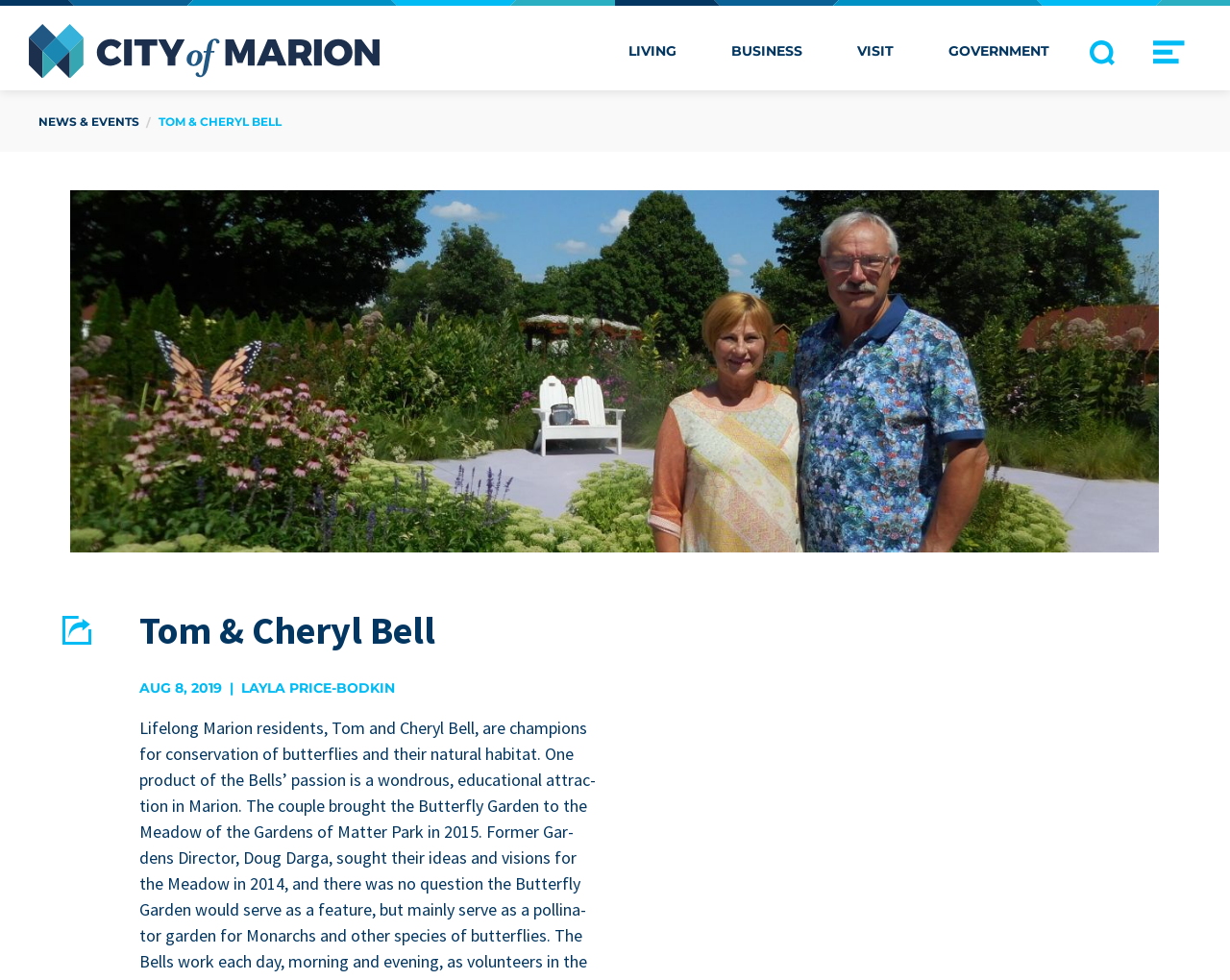Could you determine the bounding box coordinates of the clickable element to complete the instruction: "Click on City of Marion link"? Provide the coordinates as four float numbers between 0 and 1, i.e., [left, top, right, bottom].

[0.0, 0.006, 0.332, 0.092]